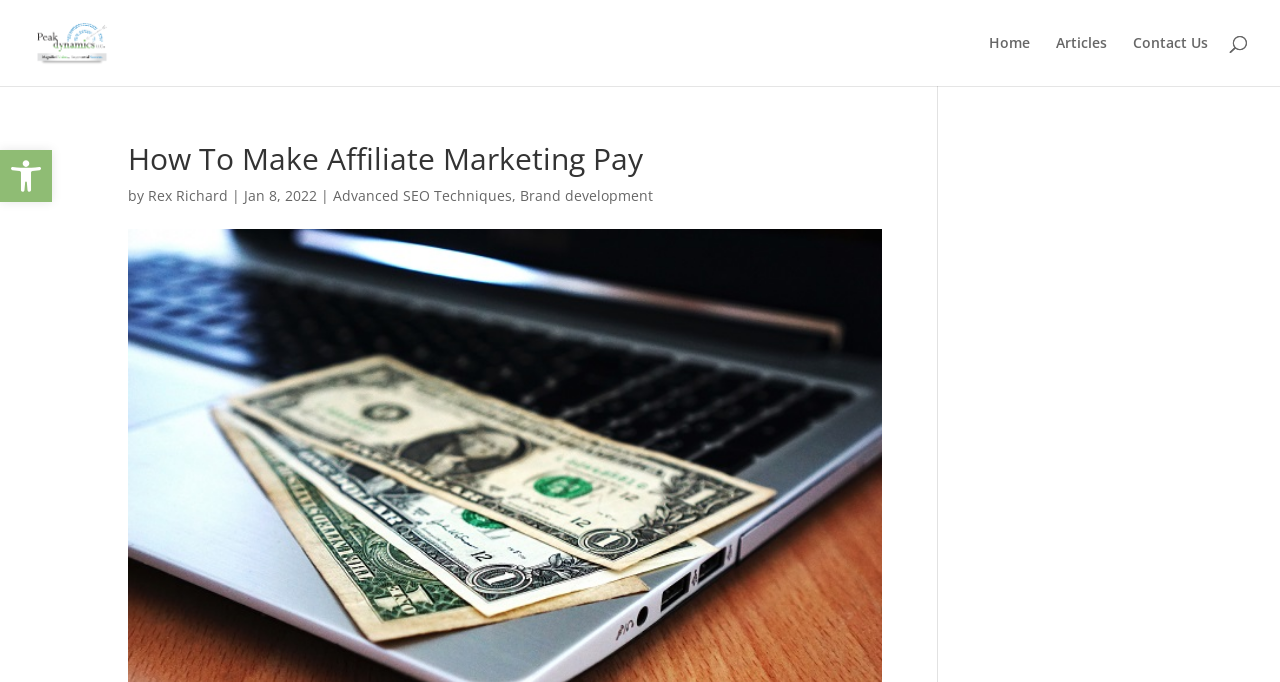What is the date of publication of this article?
Craft a detailed and extensive response to the question.

I found the date of publication by looking at the text next to the author's name. The text 'Jan 8, 2022' is likely the date of publication, as it is a common format for dates and is located near the author's name.